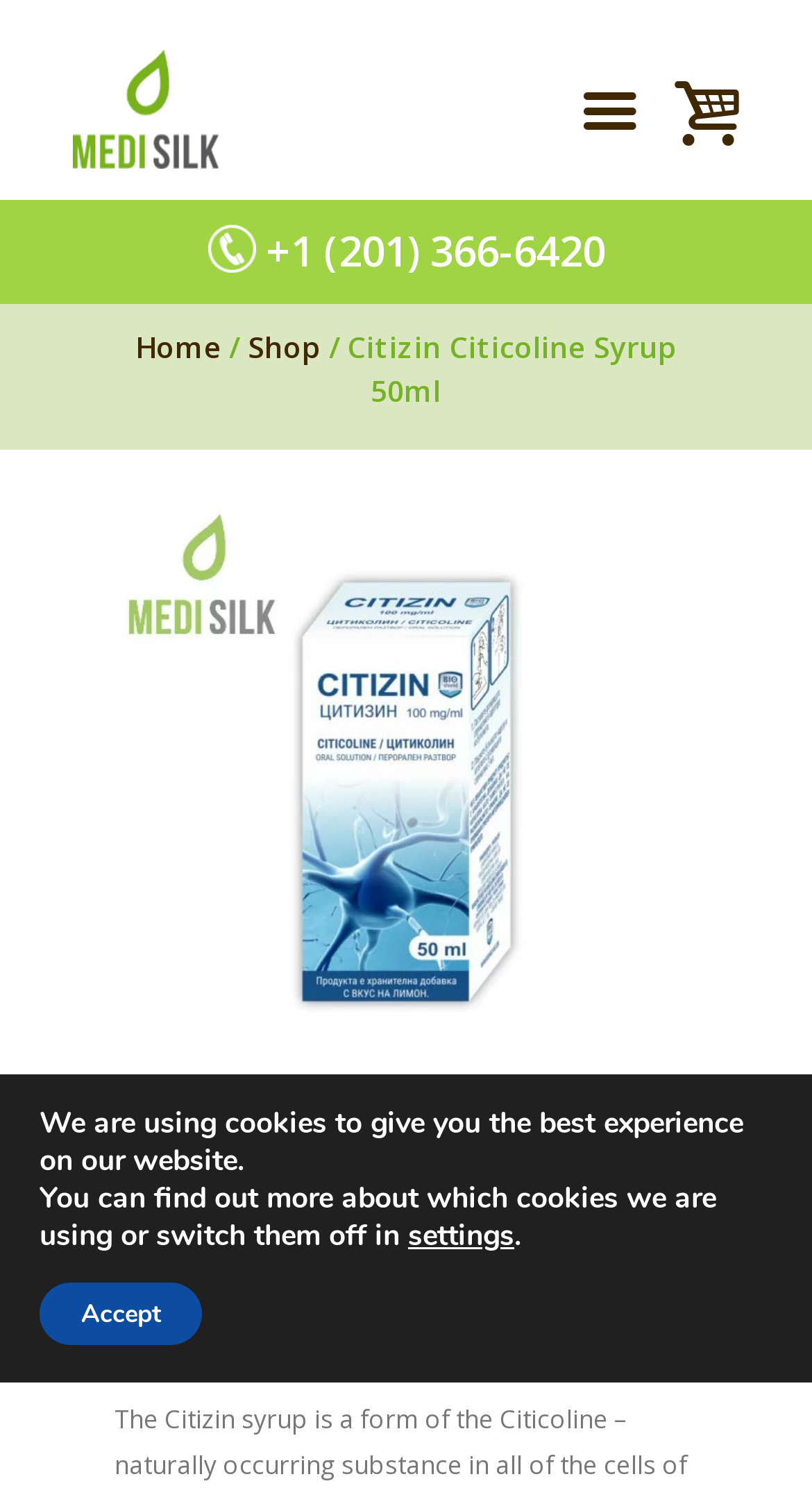Use a single word or phrase to answer the question: 
What are the available contact methods?

Phone, Whatsapp, Messenger, Email